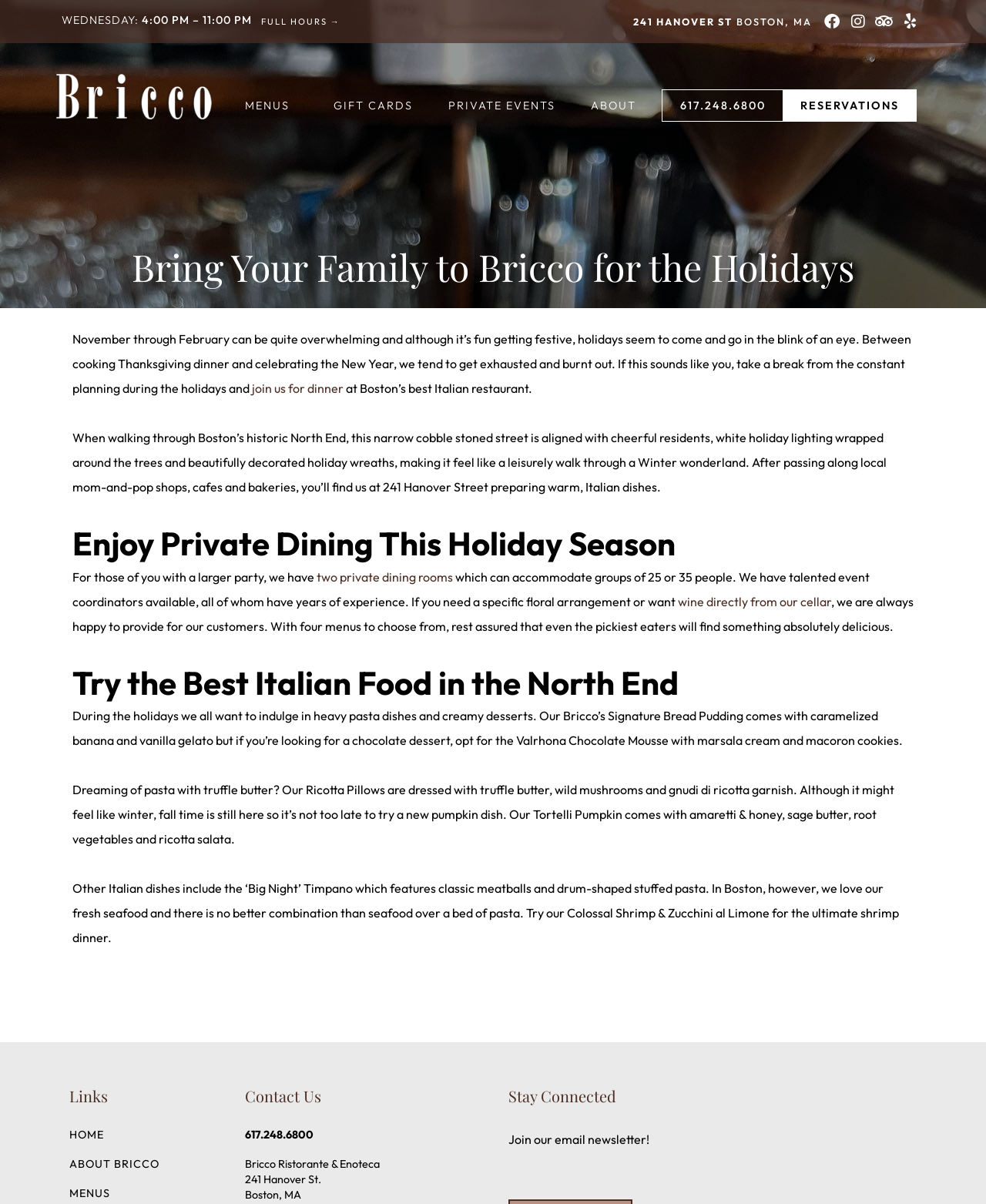Determine the bounding box coordinates for the clickable element required to fulfill the instruction: "Get GIFT CARDS". Provide the coordinates as four float numbers between 0 and 1, i.e., [left, top, right, bottom].

[0.32, 0.074, 0.437, 0.101]